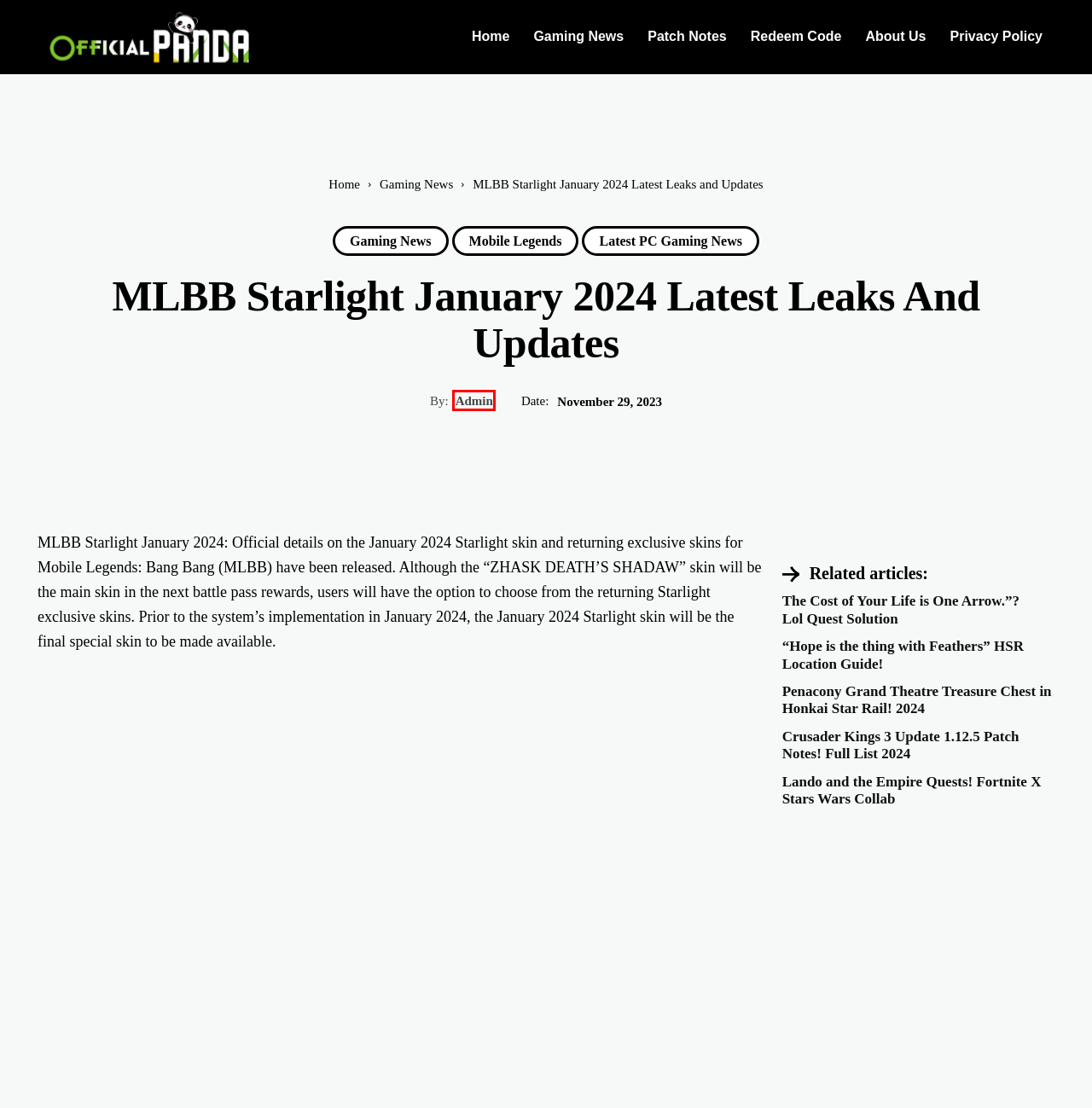Given a screenshot of a webpage with a red rectangle bounding box around a UI element, select the best matching webpage description for the new webpage that appears after clicking the highlighted element. The candidate descriptions are:
A. VK | 登录
B. Penacony Grand Theatre Treasure Chest in Honkai Star Rail! 2024 - OfficialPanda
C. Admin, Author at OfficialPanda
D. Privacy Policy - OfficialPanda
E. Latest PC Gaming News - Stay Informed with the Latest Developments and Releases! - OfficialPanda
F. Lando and the Empire Quests! Fortnite X Stars Wars Collab - OfficialPanda
G. About Us - OfficialPanda
H. Crusader Kings 3 Update 1.12.5 Patch Notes! Full List 2024 - OfficialPanda

C